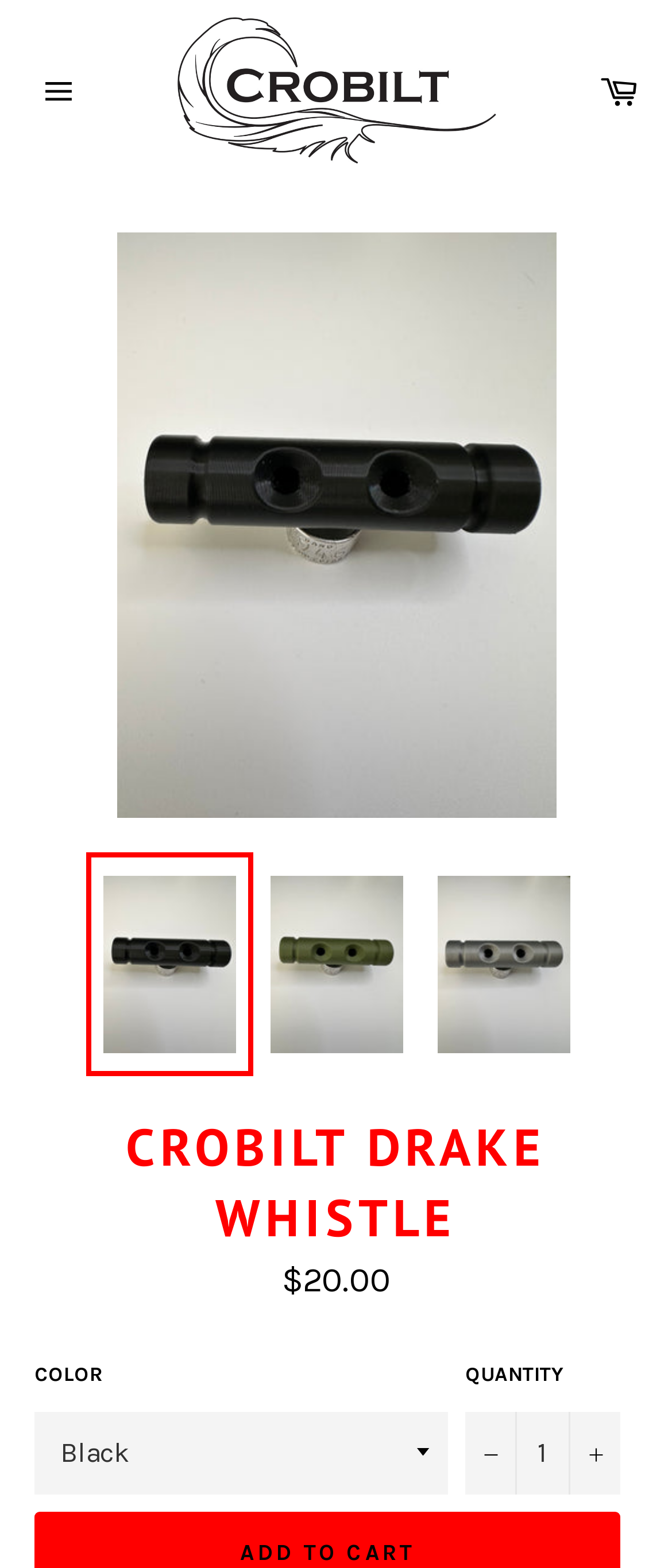Locate the bounding box coordinates of the clickable area to execute the instruction: "Click the Crobilt Drake Whistle link". Provide the coordinates as four float numbers between 0 and 1, represented as [left, top, right, bottom].

[0.128, 0.544, 0.377, 0.686]